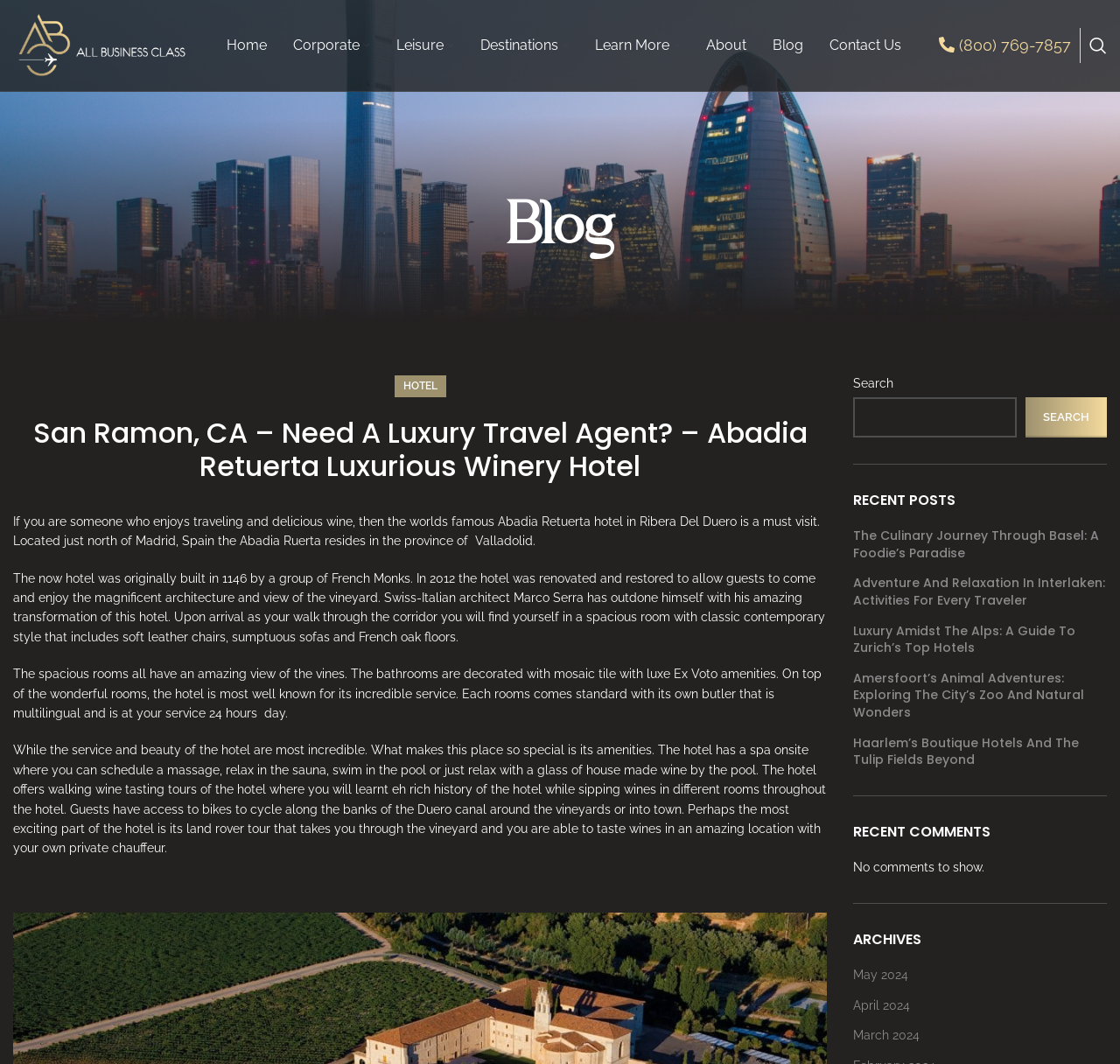Locate the bounding box coordinates of the element that needs to be clicked to carry out the instruction: "Click on the 'Home' link". The coordinates should be given as four float numbers ranging from 0 to 1, i.e., [left, top, right, bottom].

[0.202, 0.002, 0.238, 0.084]